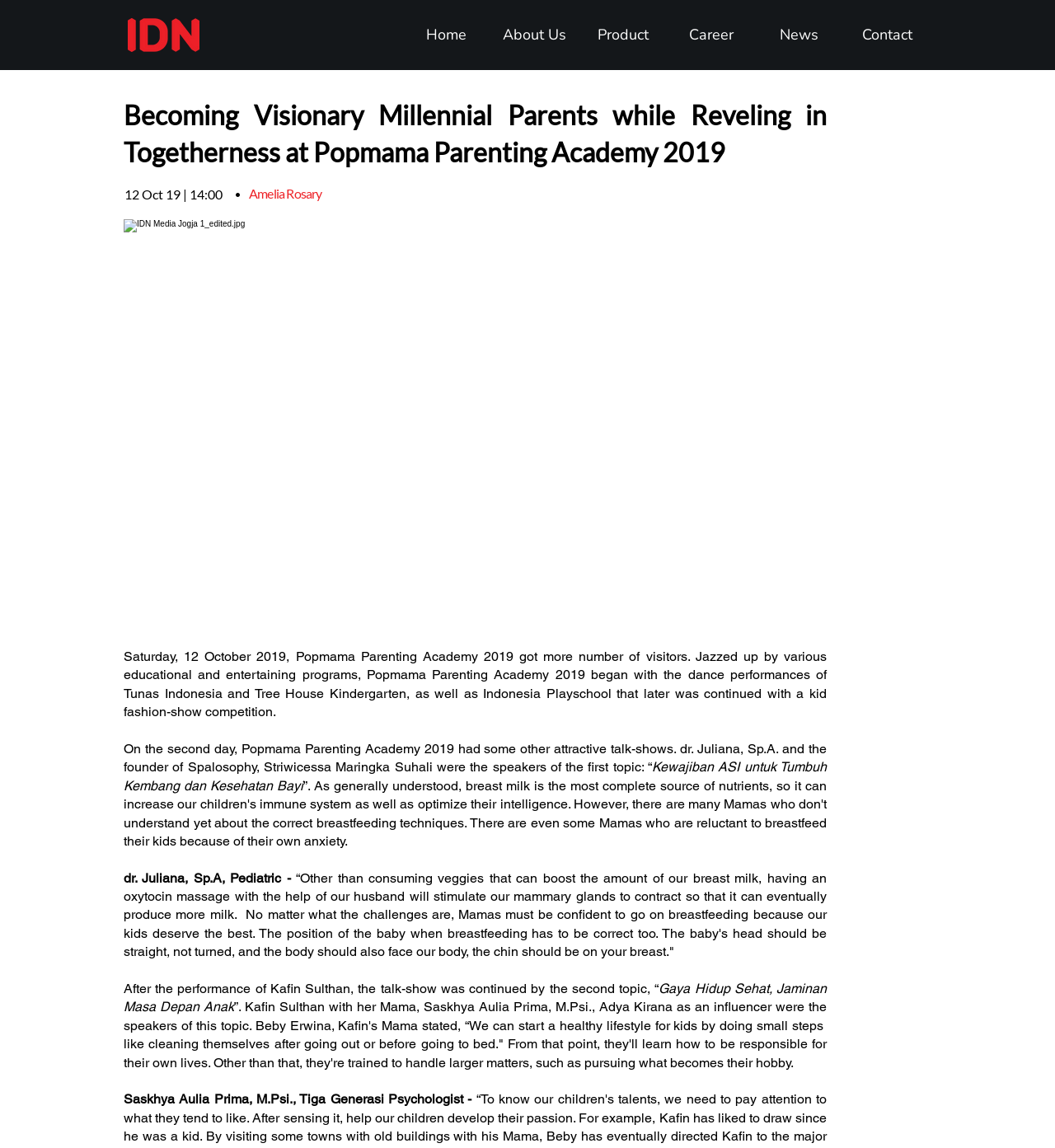Summarize the contents and layout of the webpage in detail.

This webpage appears to be an article or blog post about an event, specifically the Popmama Parenting Academy 2019. At the top left corner, there is a logo image of "IDN_Logo_Text-Red.png". 

Below the logo, there is a navigation menu with links to "Home", "About Us", "Product", "Career", "News", and "Contact", spanning across the top of the page.

The main content of the page is an article with a heading that reads "Becoming Visionary Millennial Parents while Reveling in Togetherness at Popmama Parenting Academy 2019". The article is written by Amelia Rosary and was published on October 12, 2019, at 14:00.

To the right of the heading, there is a branding photo, which is a mock-up image. Within this image, there is a smaller image of "IDN Media Jogja 1_edited.jpg".

The article itself is divided into several paragraphs, describing the events that took place during the Popmama Parenting Academy 2019. The text is accompanied by quotes from speakers, including dr. Juliana, Sp.A, and Saskhya Aulia Prima, M.Psi. The quotes discuss topics such as breastfeeding and healthy lifestyles for children.

Overall, the webpage appears to be a news article or blog post about a specific event, with a focus on parenting and child development.